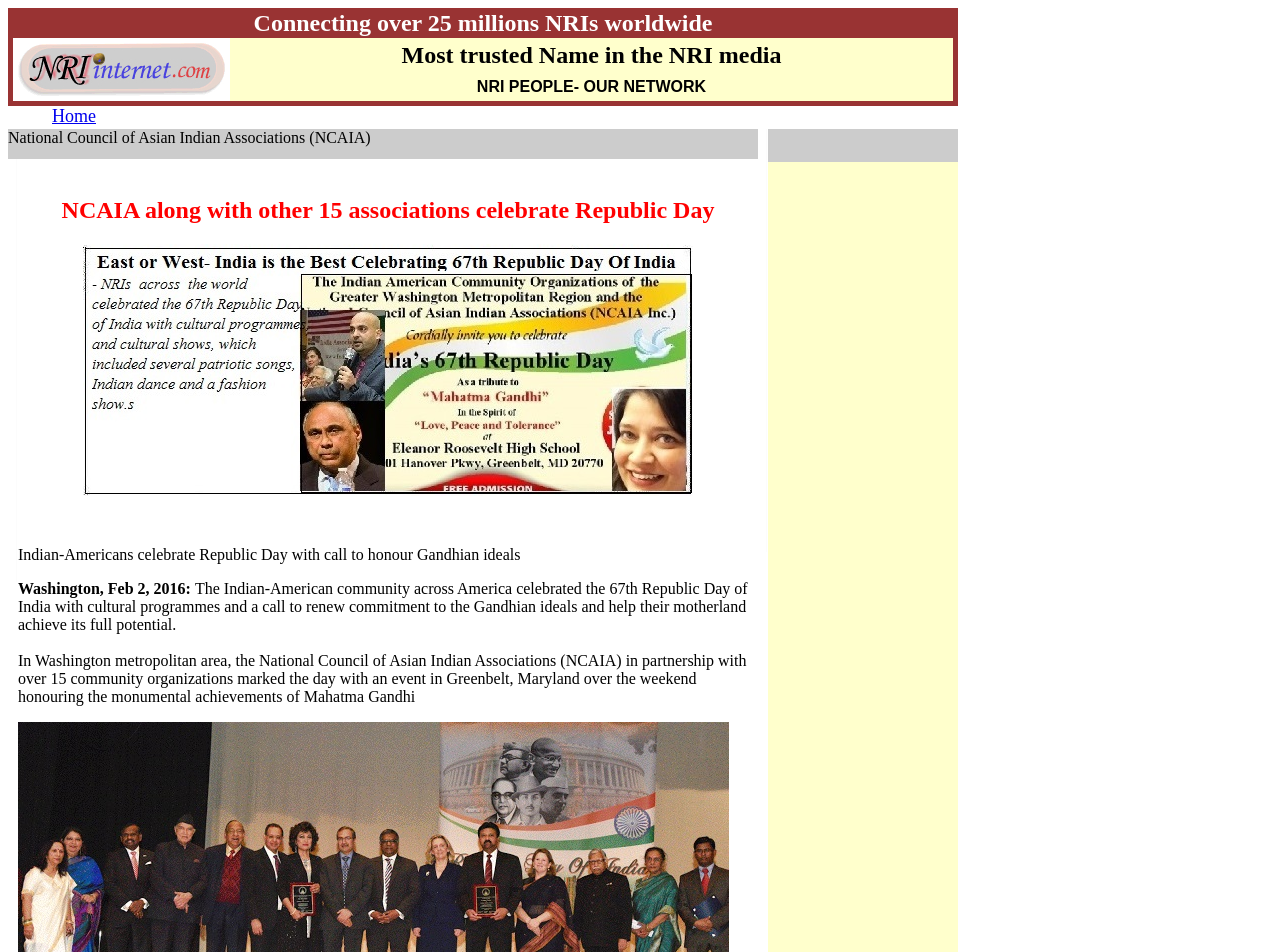Provide a brief response to the question below using a single word or phrase: 
Where was the event held to mark the Republic Day?

Greenbelt, Maryland